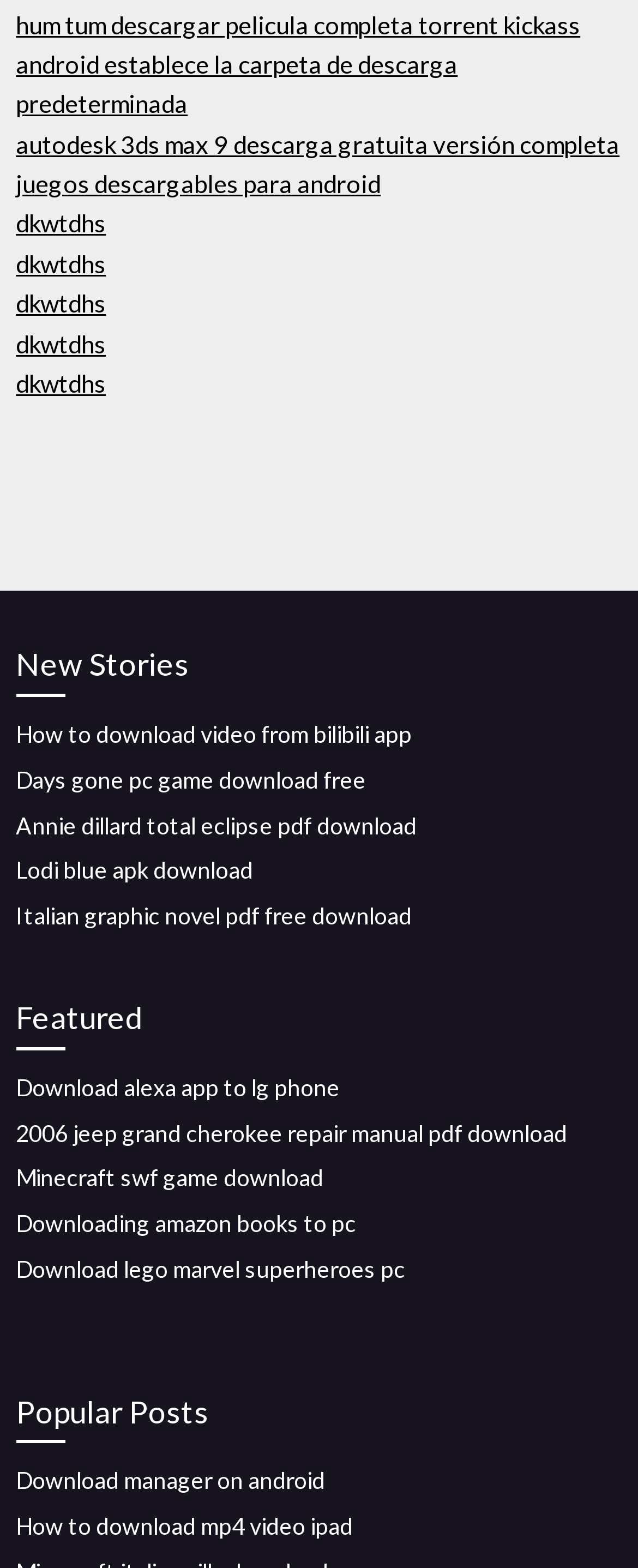Please locate the bounding box coordinates of the element that needs to be clicked to achieve the following instruction: "view Popular Posts". The coordinates should be four float numbers between 0 and 1, i.e., [left, top, right, bottom].

[0.025, 0.884, 0.975, 0.921]